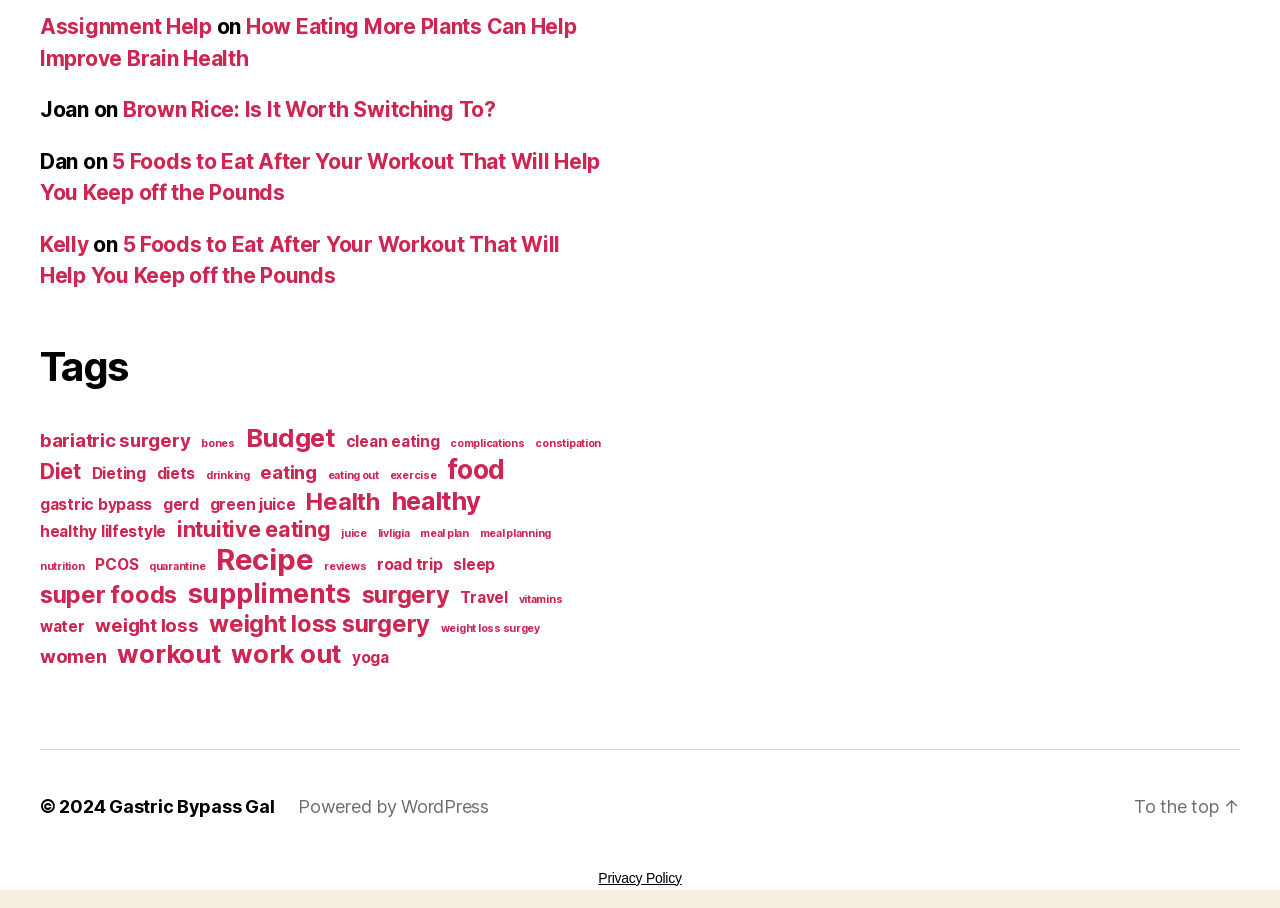Provide a one-word or brief phrase answer to the question:
What is the name of the person mentioned in the top section?

Joan